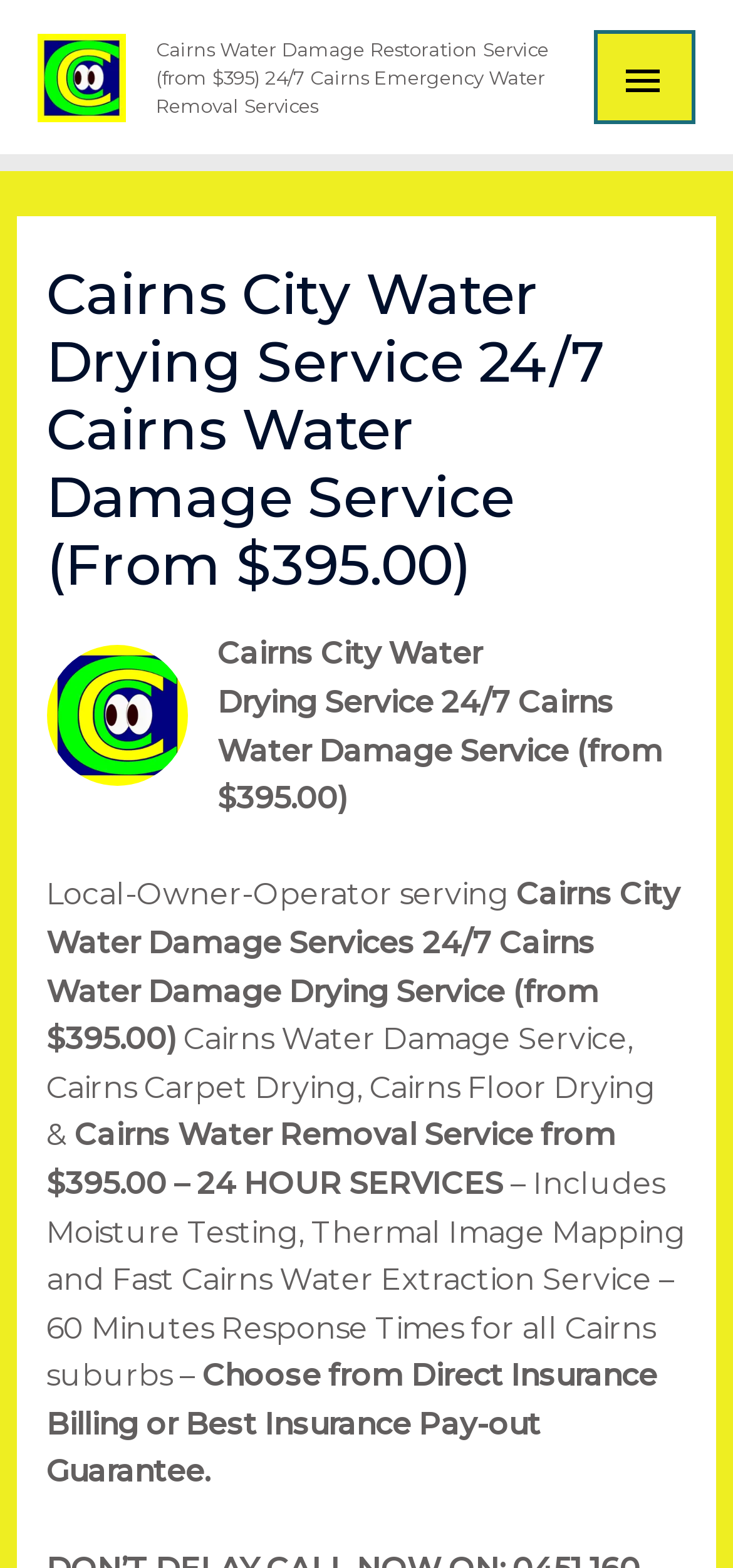Identify the main heading of the webpage and provide its text content.

Cairns City Water Drying Service 24/7 Cairns Water Damage Service (From $395.00)